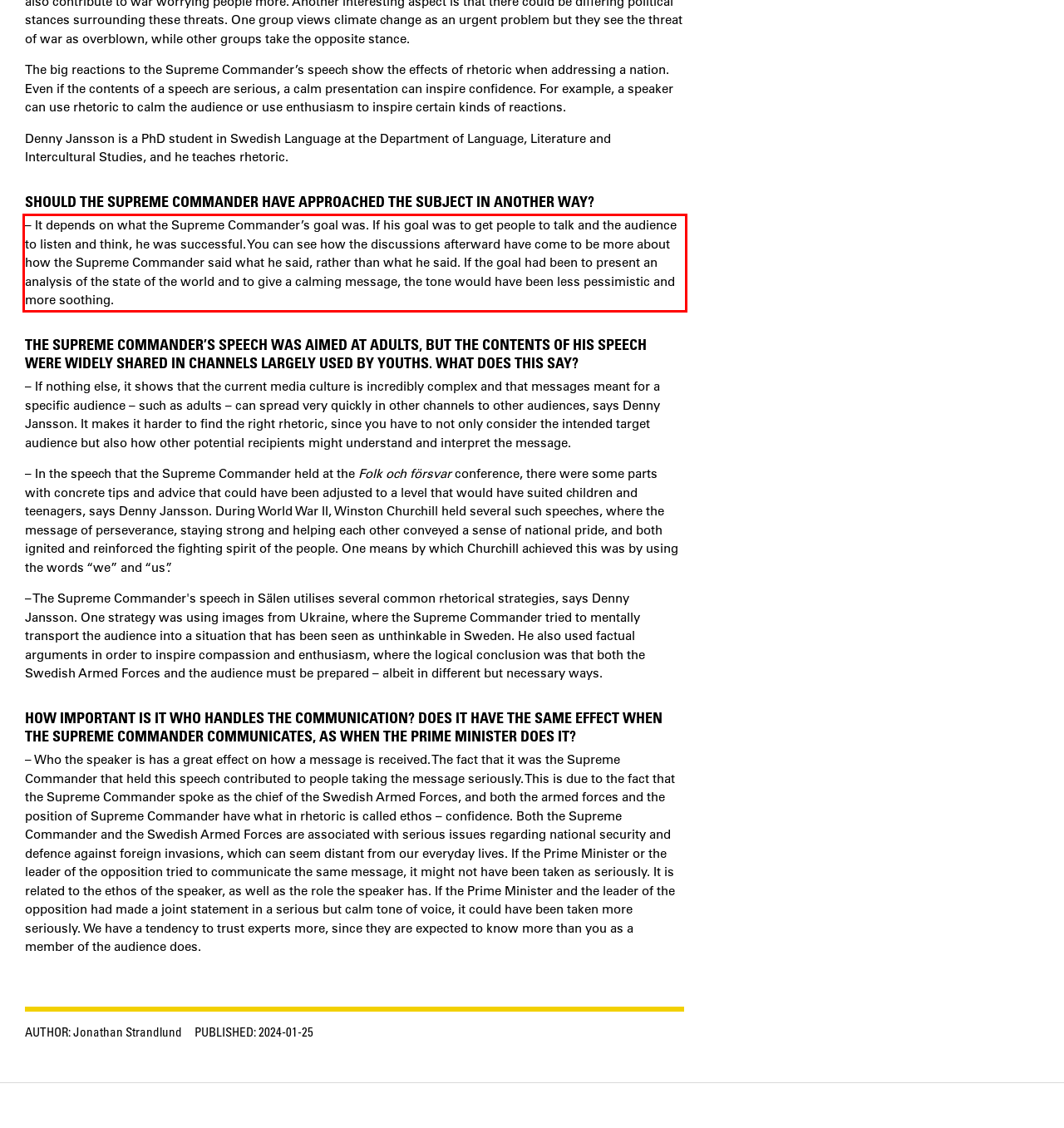Given a screenshot of a webpage, locate the red bounding box and extract the text it encloses.

– It depends on what the Supreme Commander’s goal was. If his goal was to get people to talk and the audience to listen and think, he was successful. You can see how the discussions afterward have come to be more about how the Supreme Commander said what he said, rather than what he said. If the goal had been to present an analysis of the state of the world and to give a calming message, the tone would have been less pessimistic and more soothing.